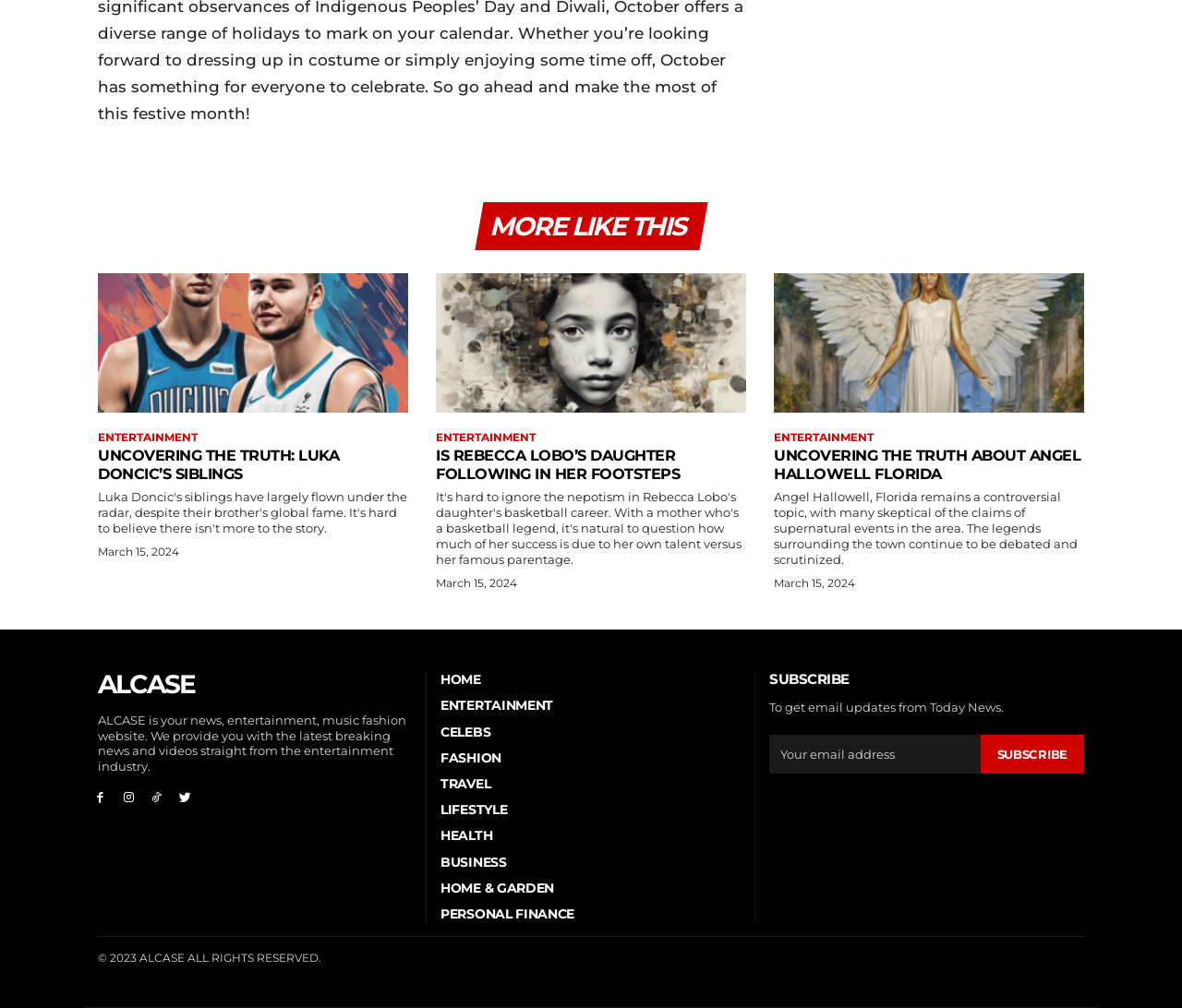Give a concise answer using only one word or phrase for this question:
How many categories are available in the top menu?

9